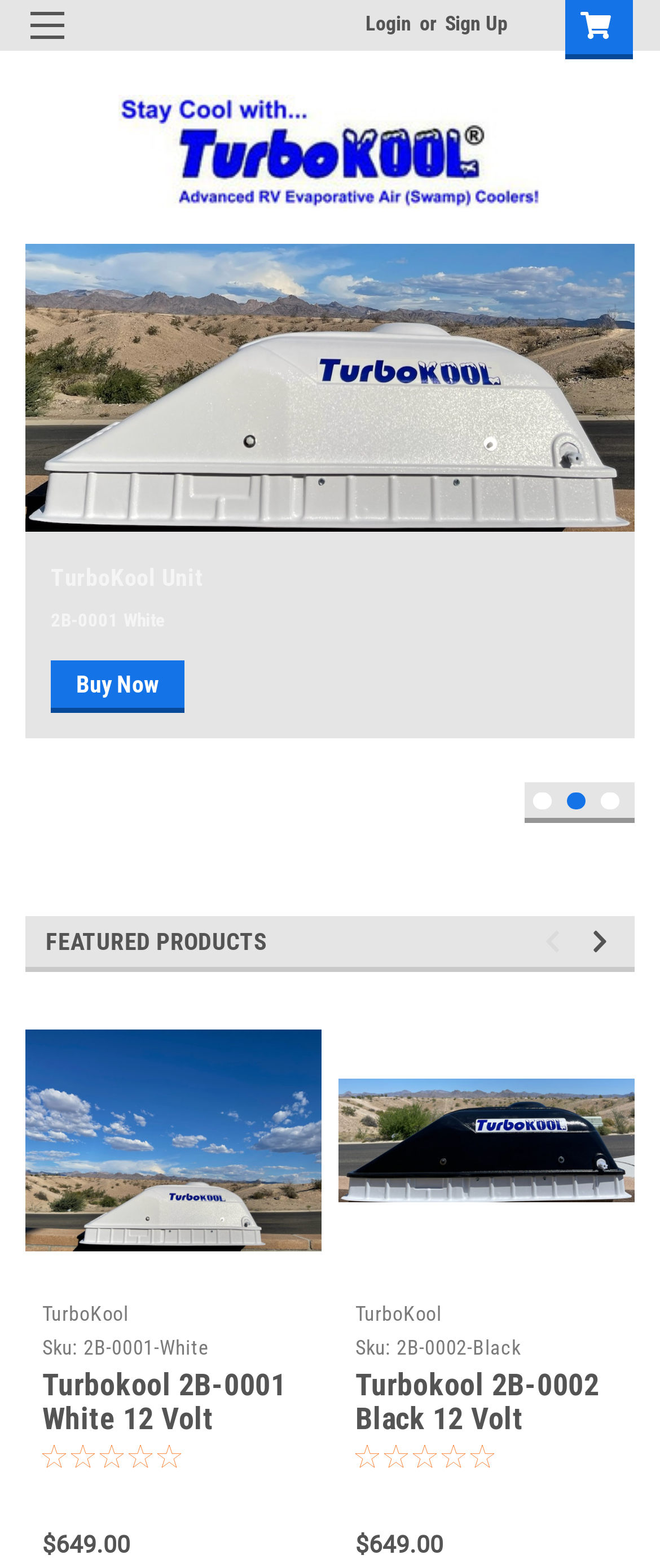What is the price of the first product?
Refer to the image and provide a thorough answer to the question.

I looked at the first product listed, which is the 'Turbokool 2B-0001 White 12 Volt Evaporative Swamp Air Cooler', and found the price listed below the product description, which is $649.00.